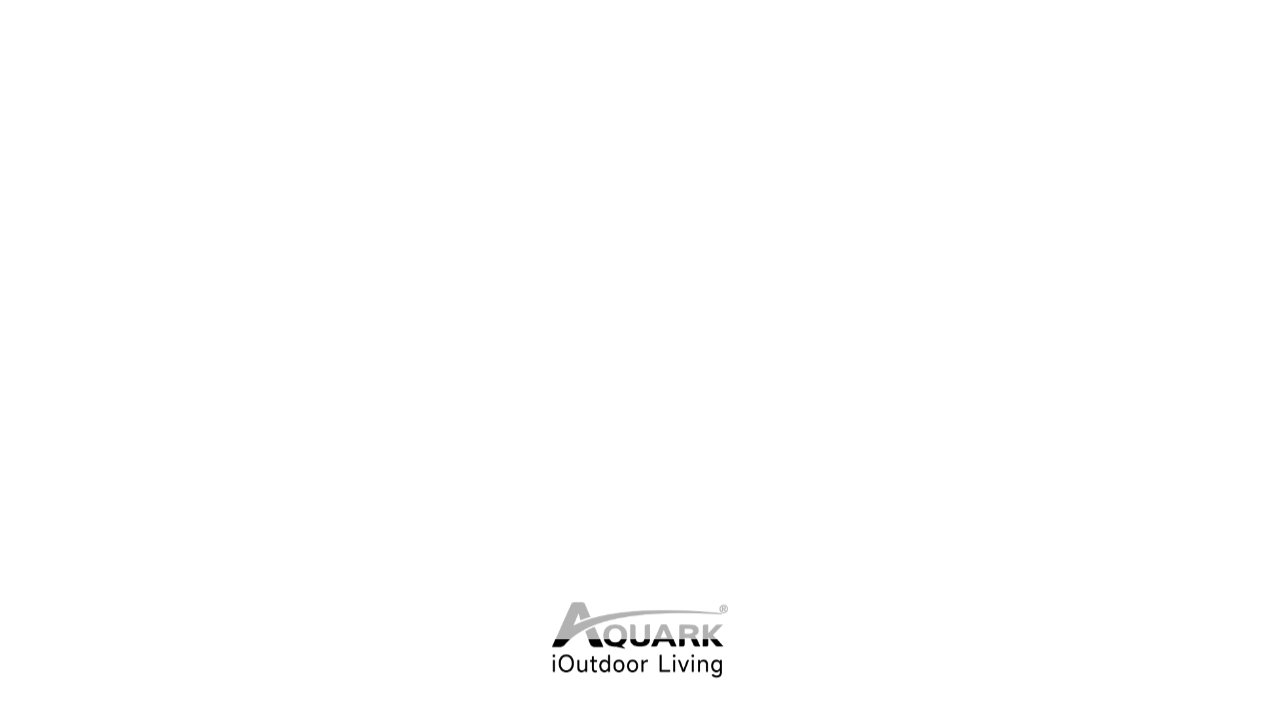What is the second menu item?
Could you please answer the question thoroughly and with as much detail as possible?

The second menu item is 'Products' which is a link element with bounding box coordinates [0.446, 0.508, 0.526, 0.585]. This element is located next to the 'TECHNOLOGY' menu item.